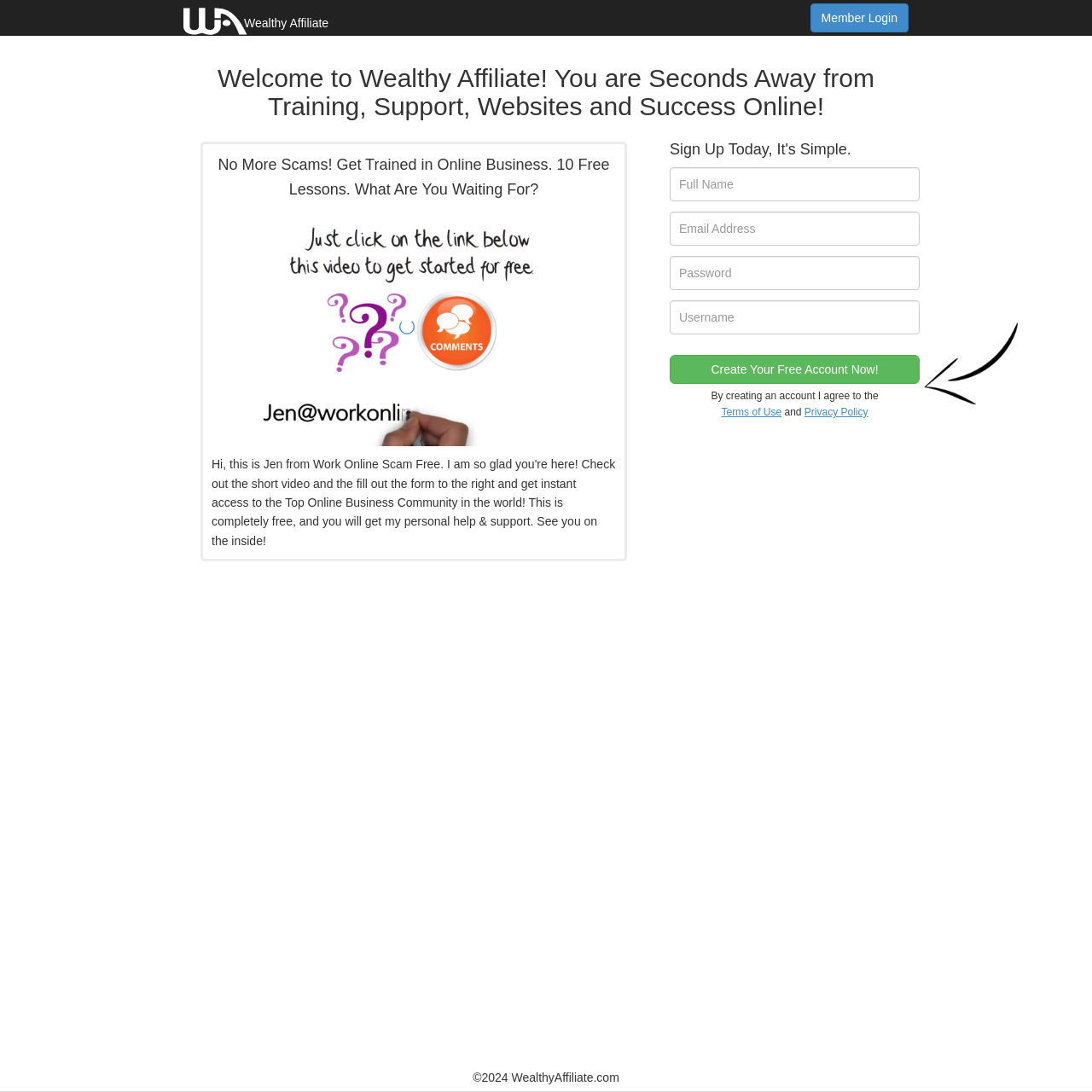Refer to the element description Create Your Free Account Now! and identify the corresponding bounding box in the screenshot. Format the coordinates as (top-left x, top-left y, bottom-right x, bottom-right y) with values in the range of 0 to 1.

[0.613, 0.325, 0.842, 0.351]